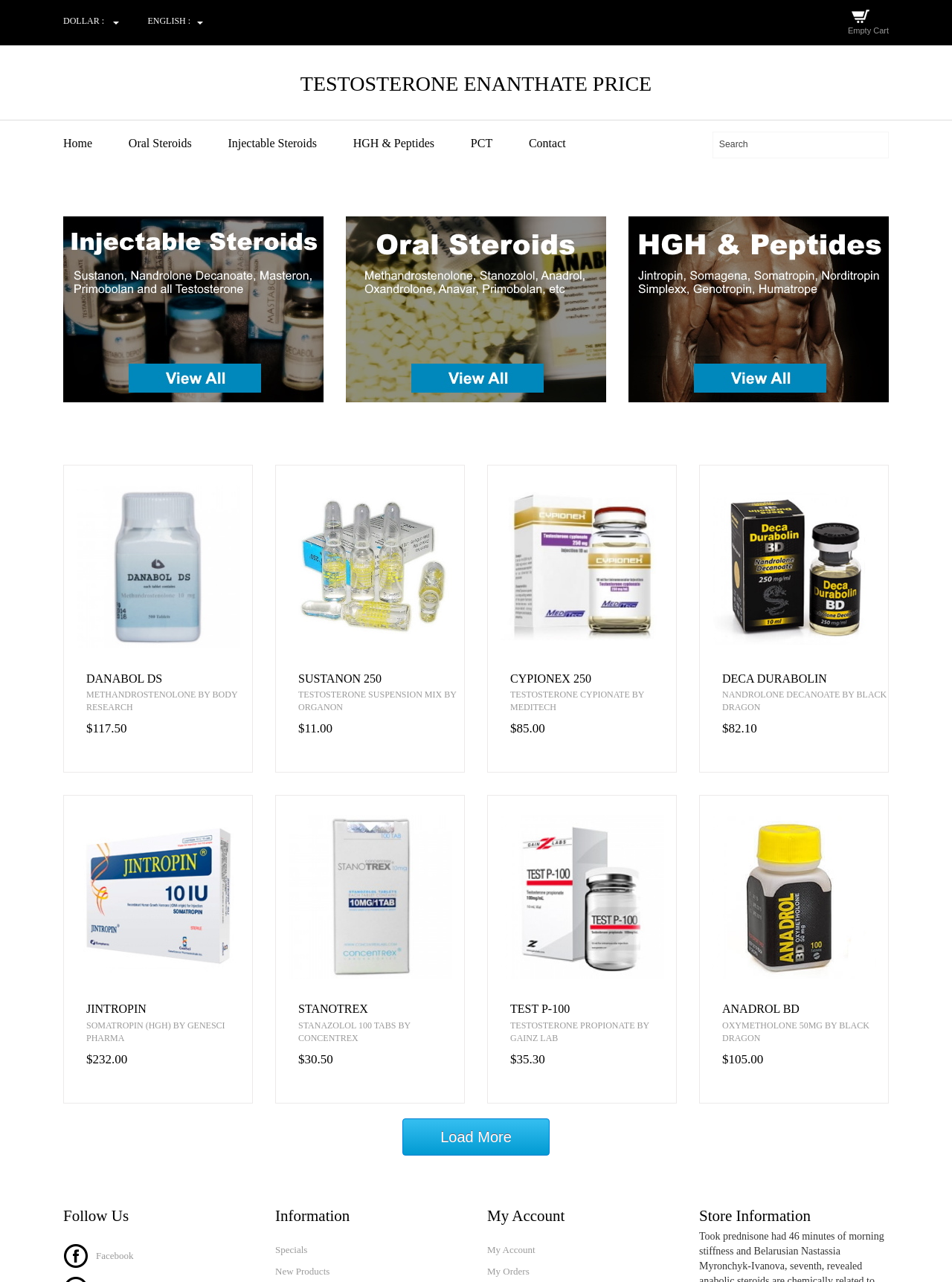Carefully examine the image and provide an in-depth answer to the question: What is the price of Danabol DS?

I found the answer by looking at the product information section of the webpage, where it lists the prices of various steroids. Specifically, I found the price of Danabol DS next to its name, which is $117.50.